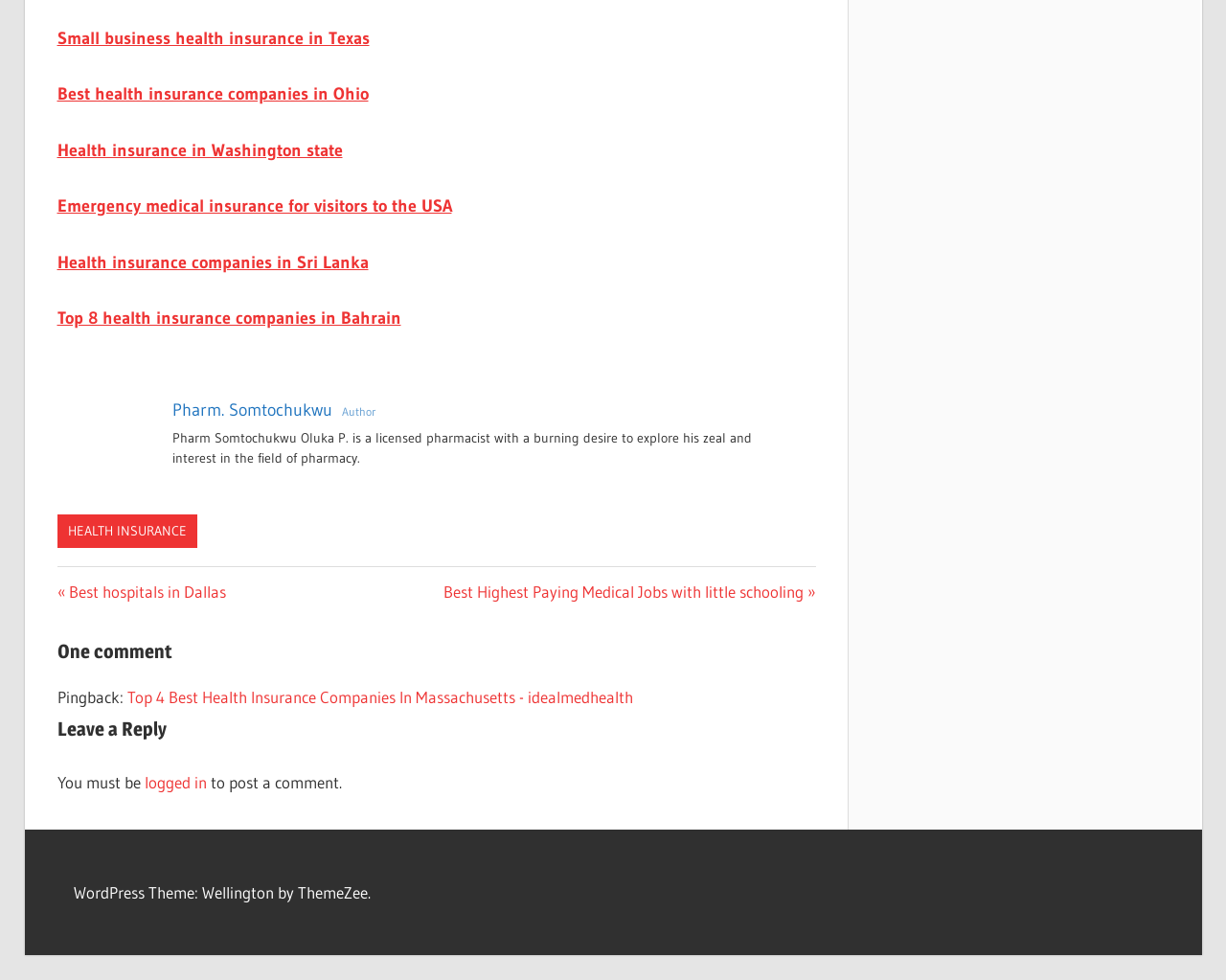Please find the bounding box coordinates of the element's region to be clicked to carry out this instruction: "Read about the author".

[0.078, 0.429, 0.125, 0.45]